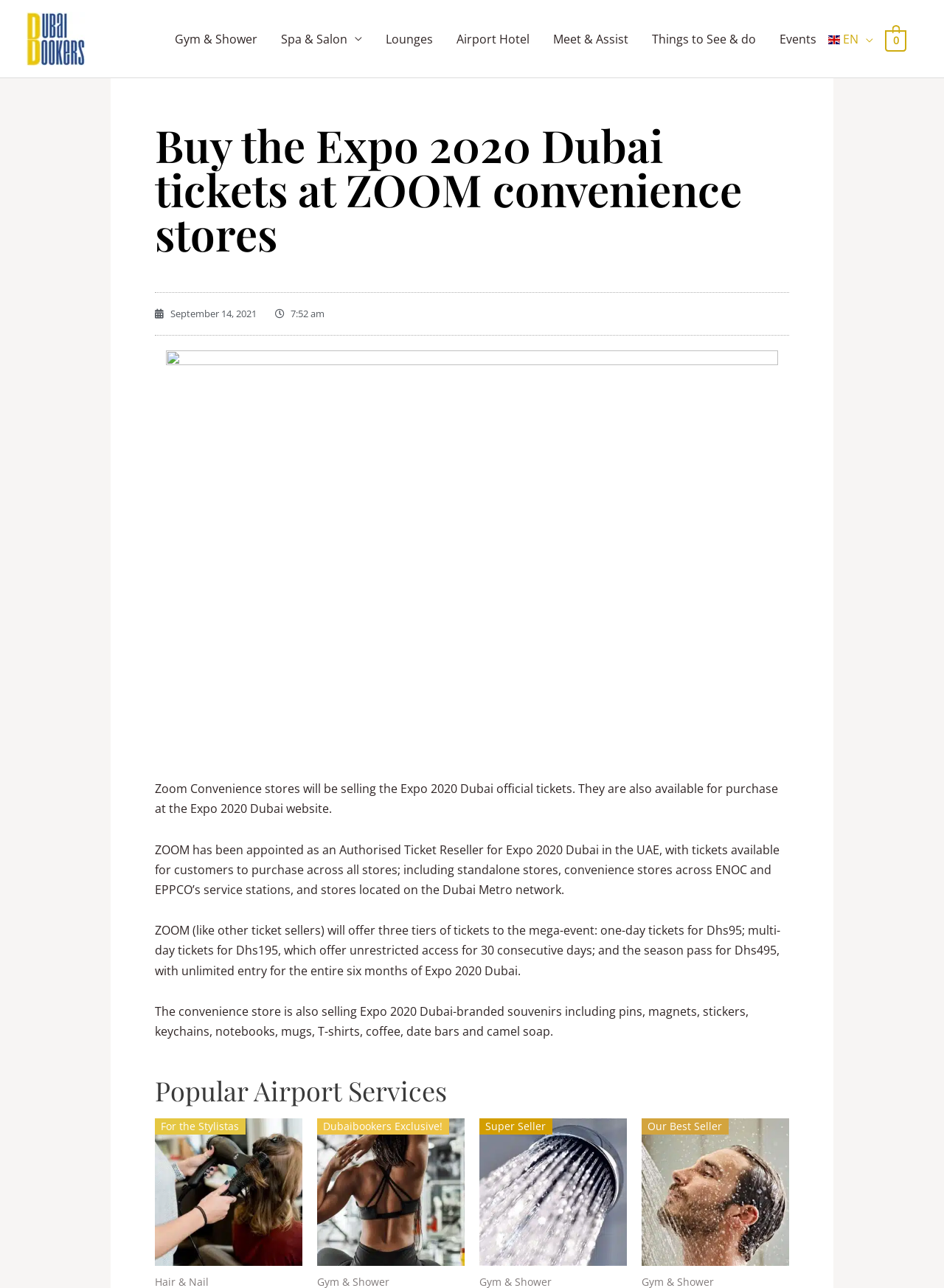Please determine the bounding box coordinates of the clickable area required to carry out the following instruction: "Explore Popular Airport Services". The coordinates must be four float numbers between 0 and 1, represented as [left, top, right, bottom].

[0.164, 0.836, 0.836, 0.857]